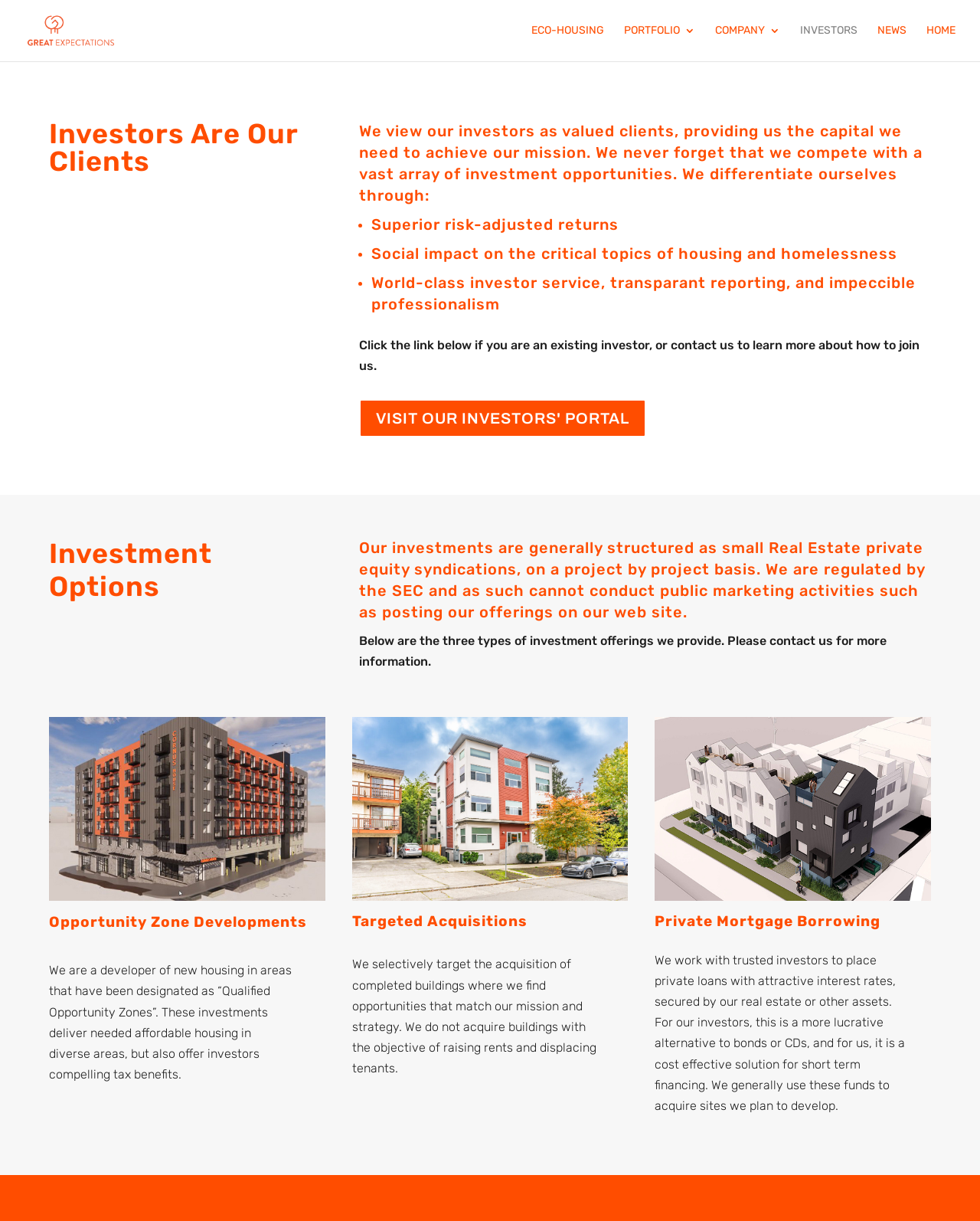Locate the bounding box of the UI element defined by this description: "alt="Great Expectations LLC"". The coordinates should be given as four float numbers between 0 and 1, formatted as [left, top, right, bottom].

[0.027, 0.018, 0.182, 0.03]